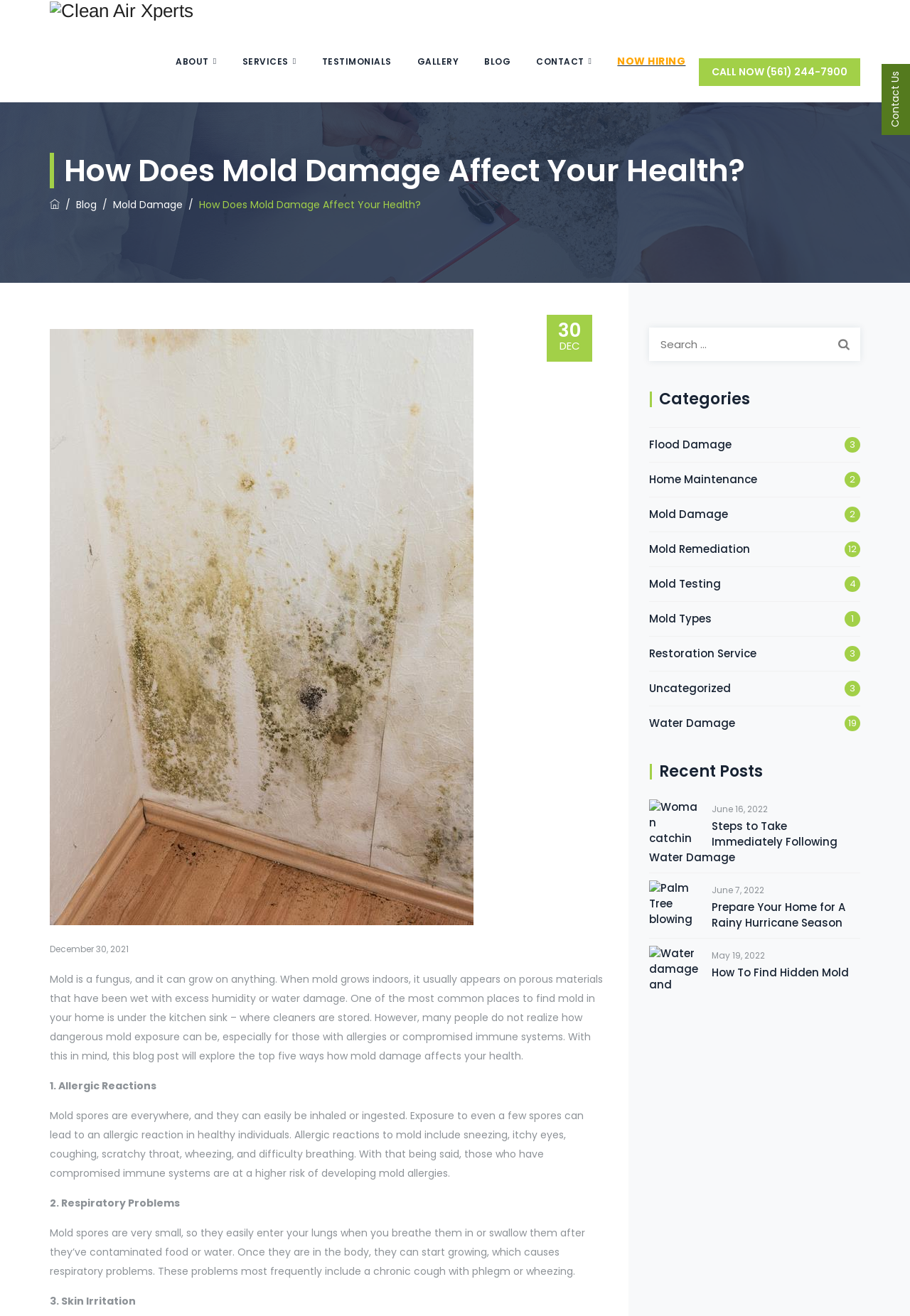Refer to the image and offer a detailed explanation in response to the question: How many categories are listed on the webpage?

The categories are listed in the complementary section of the webpage, and they include Flood Damage, Home Maintenance, Mold Damage, Mold Remediation, Mold Testing, Mold Types, Restoration Service, Uncategorized, and Water Damage.